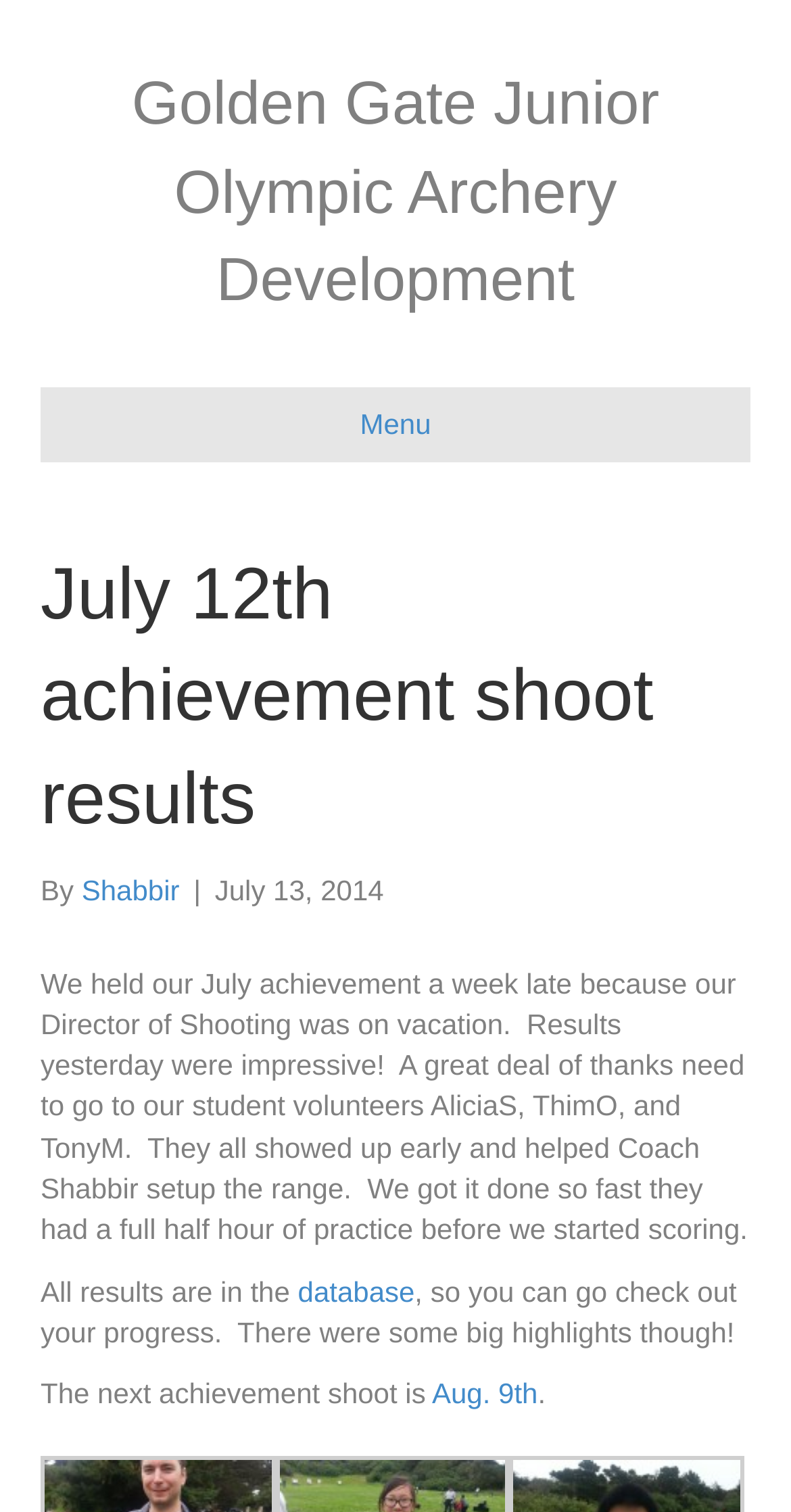Who wrote the article?
Based on the screenshot, answer the question with a single word or phrase.

Shabbir